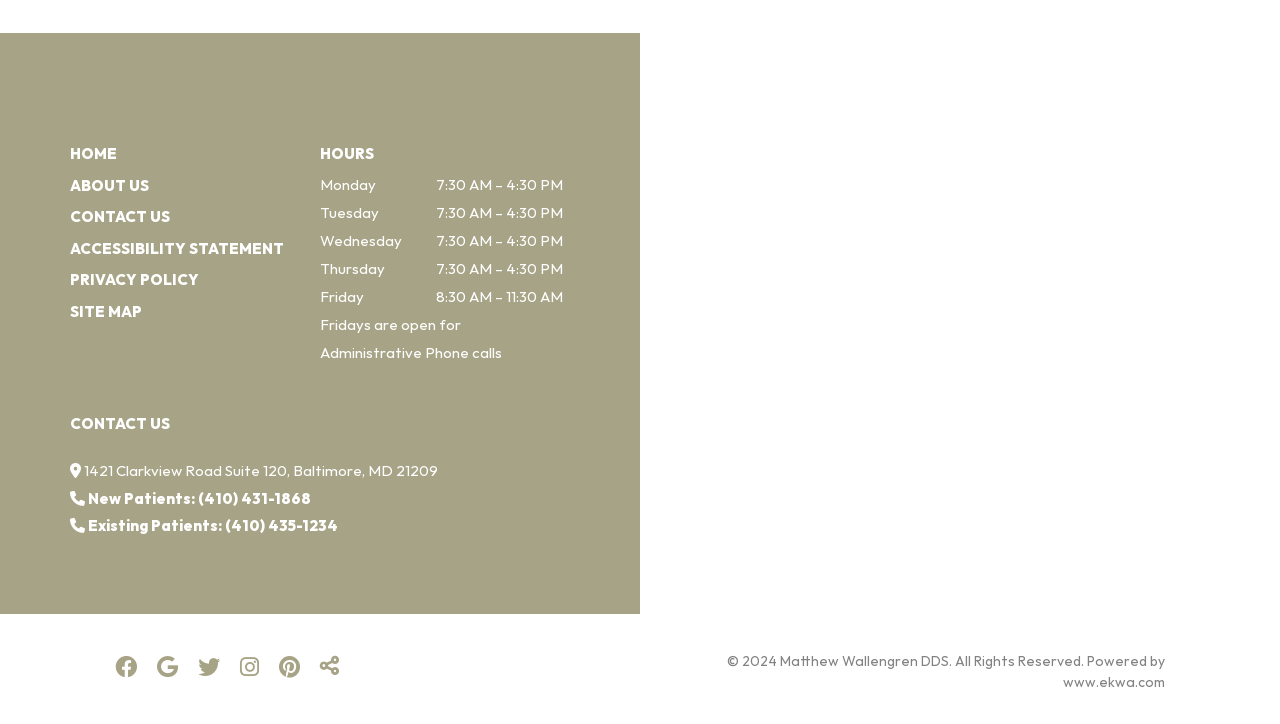Please identify the coordinates of the bounding box that should be clicked to fulfill this instruction: "Visit the website of Matthew Wallengren DDS".

[0.83, 0.929, 0.91, 0.954]